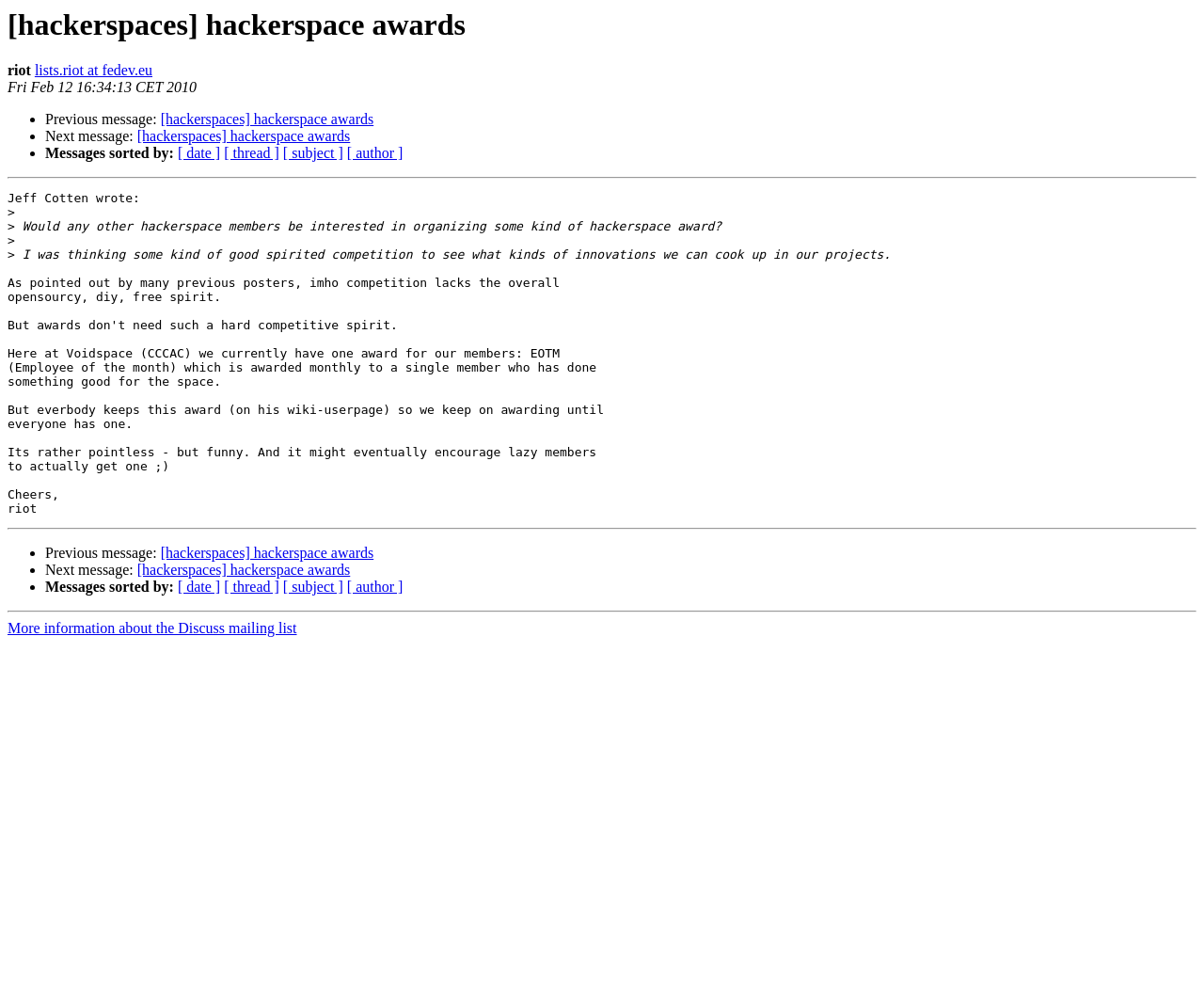Kindly determine the bounding box coordinates of the area that needs to be clicked to fulfill this instruction: "Click on the link to view previous message".

[0.038, 0.113, 0.133, 0.129]